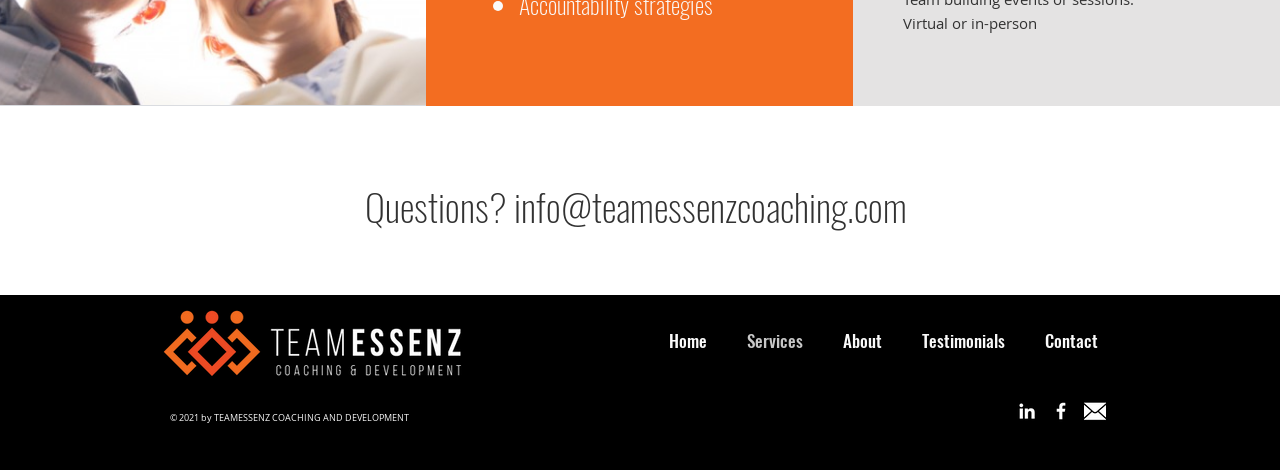Can you find the bounding box coordinates for the element that needs to be clicked to execute this instruction: "Visit LinkedIn page"? The coordinates should be given as four float numbers between 0 and 1, i.e., [left, top, right, bottom].

[0.794, 0.851, 0.811, 0.898]